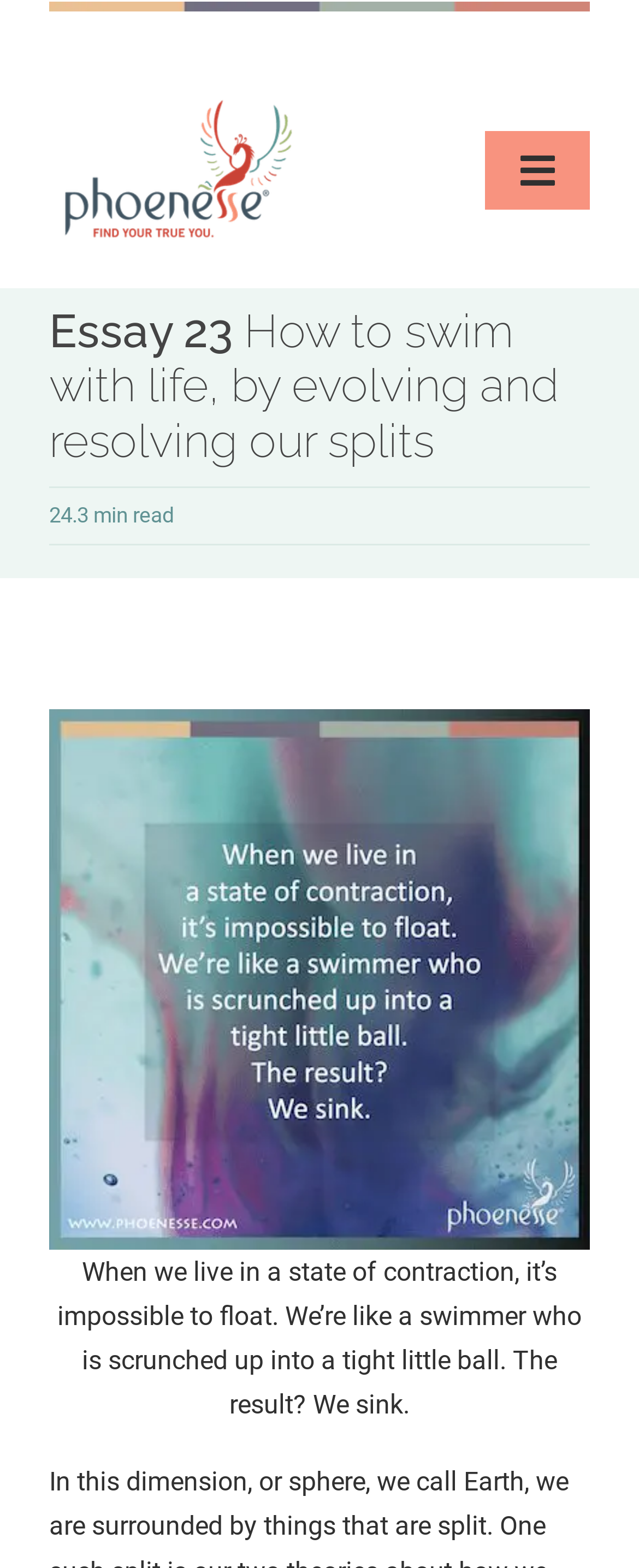What is the estimated reading time of the essay?
Answer the question with a detailed explanation, including all necessary information.

I found the estimated reading time by looking at the StaticText element that says '24.3 min read' located below the essay title.